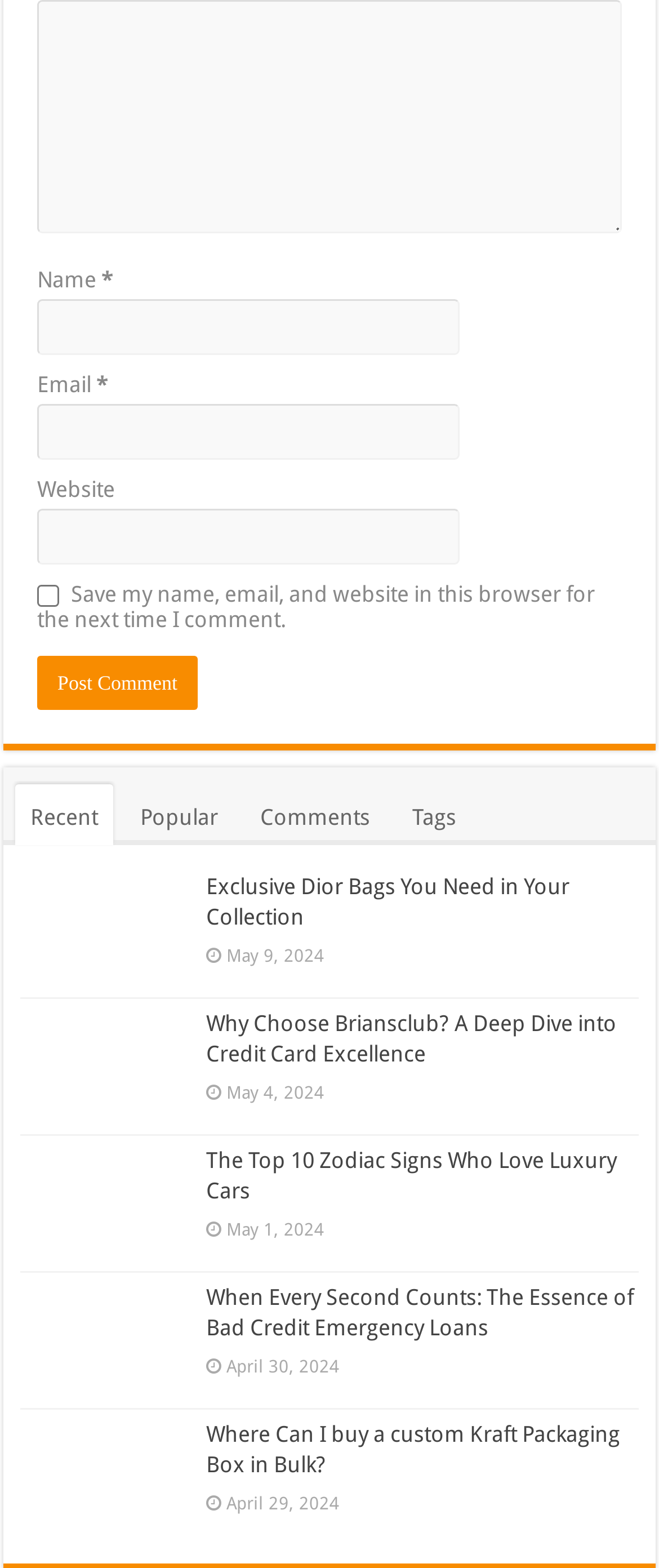How many textboxes are required? Examine the screenshot and reply using just one word or a brief phrase.

2